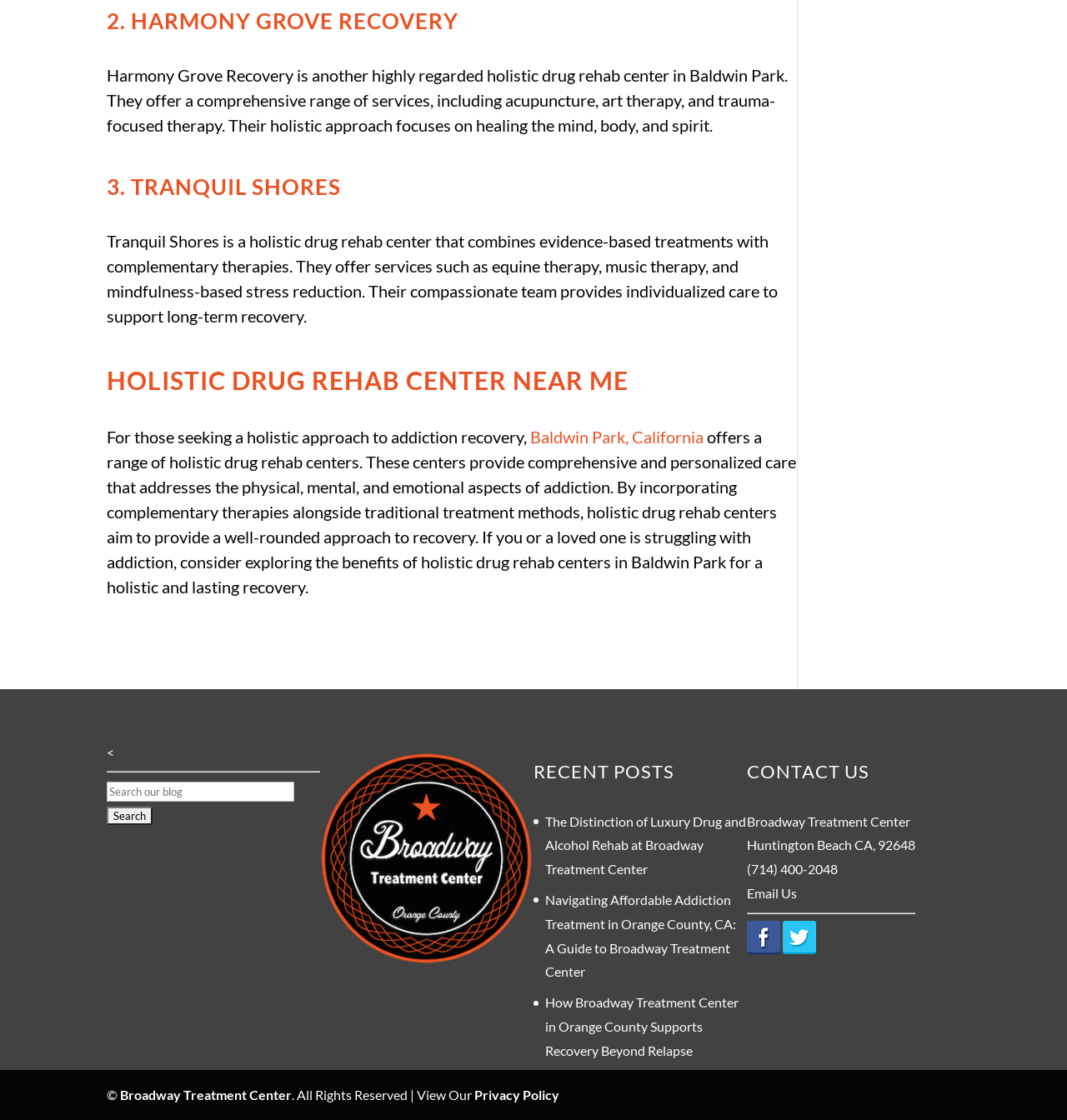How many holistic drug rehab centers are mentioned?
Can you provide a detailed and comprehensive answer to the question?

By analyzing the webpage content, I found two holistic drug rehab centers mentioned: Harmony Grove Recovery and Tranquil Shores.